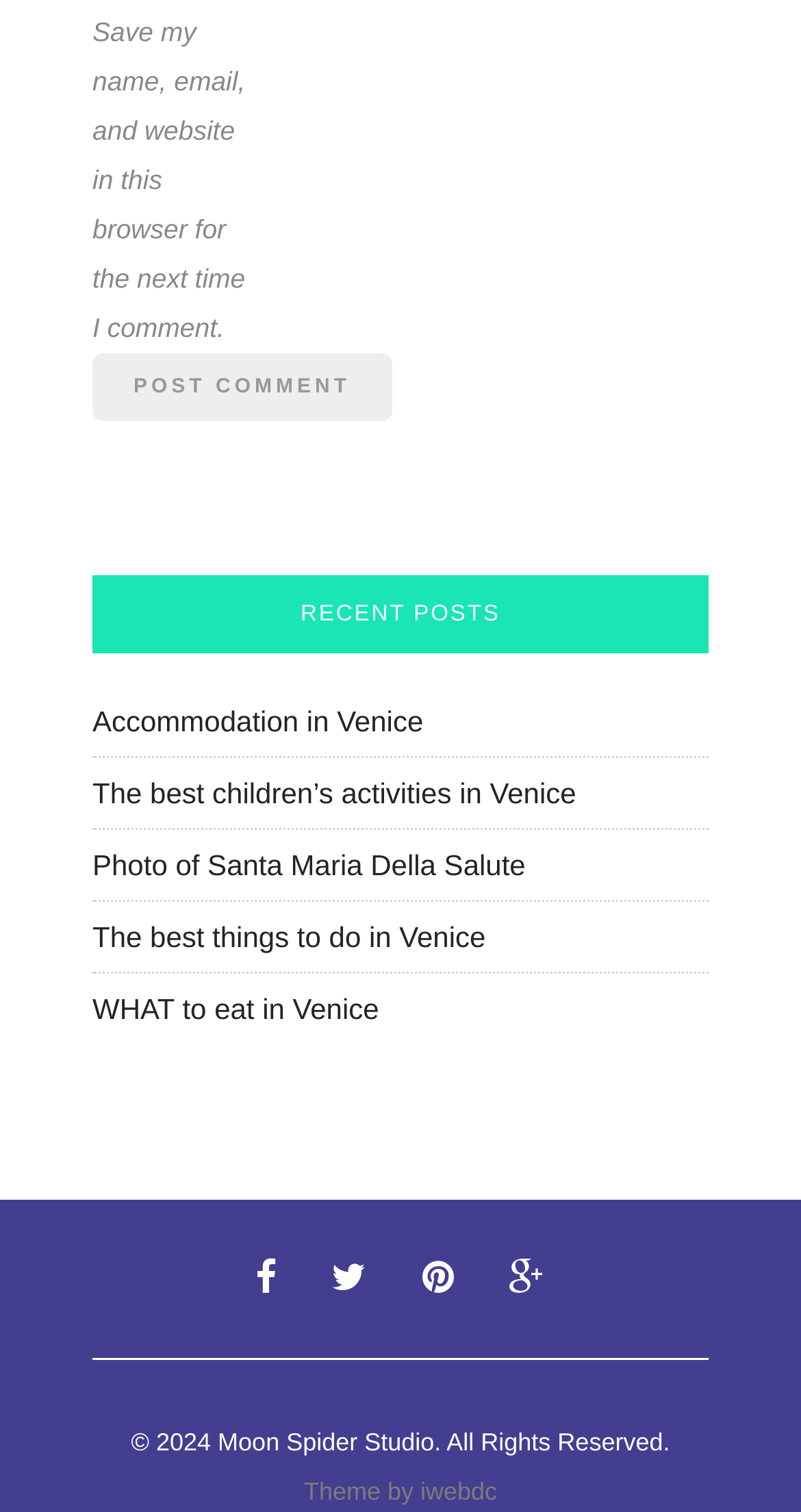Determine the bounding box coordinates for the area you should click to complete the following instruction: "go to Paito Angka".

None